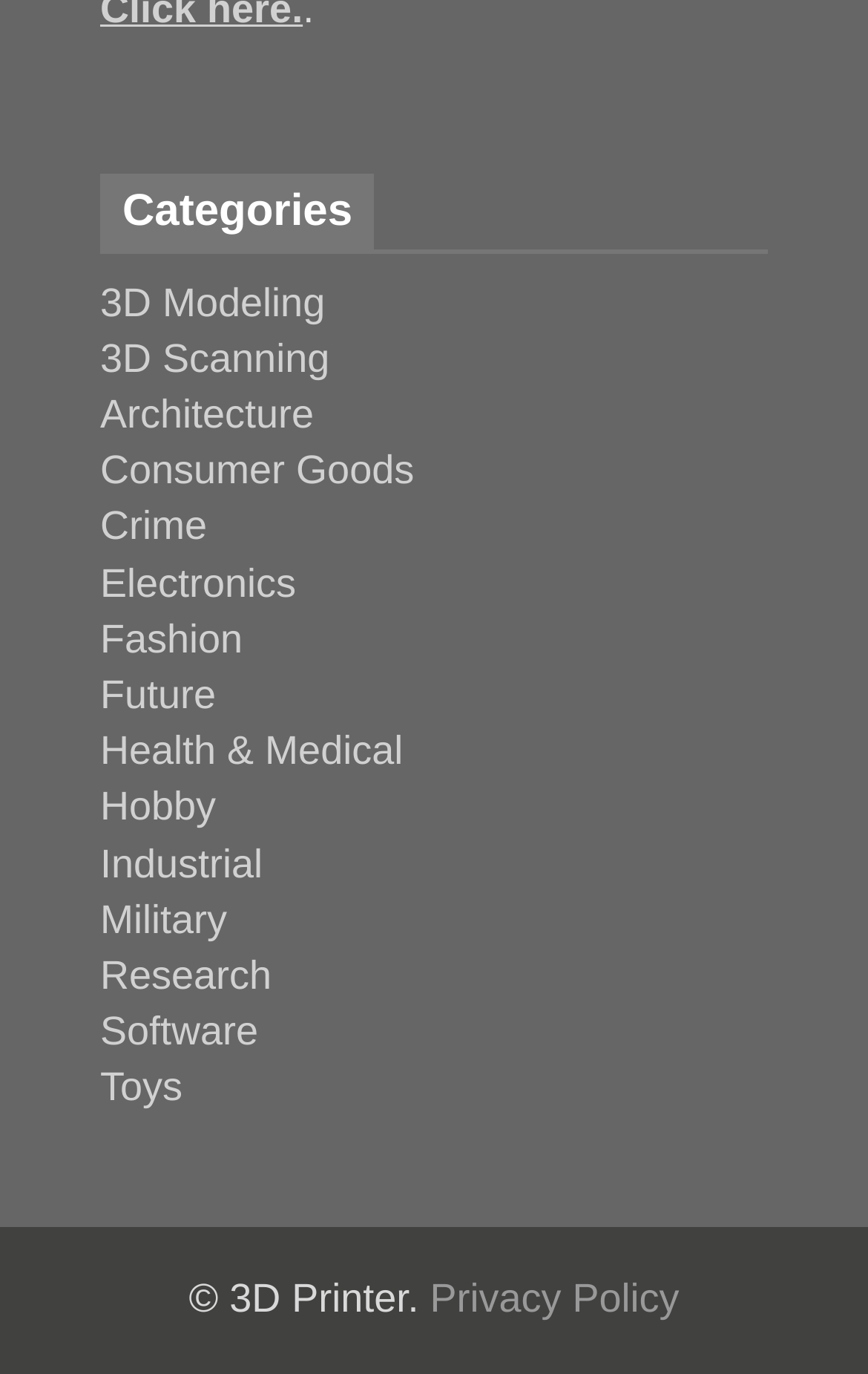Please find the bounding box for the UI element described by: "Health & Medical".

[0.115, 0.53, 0.464, 0.563]